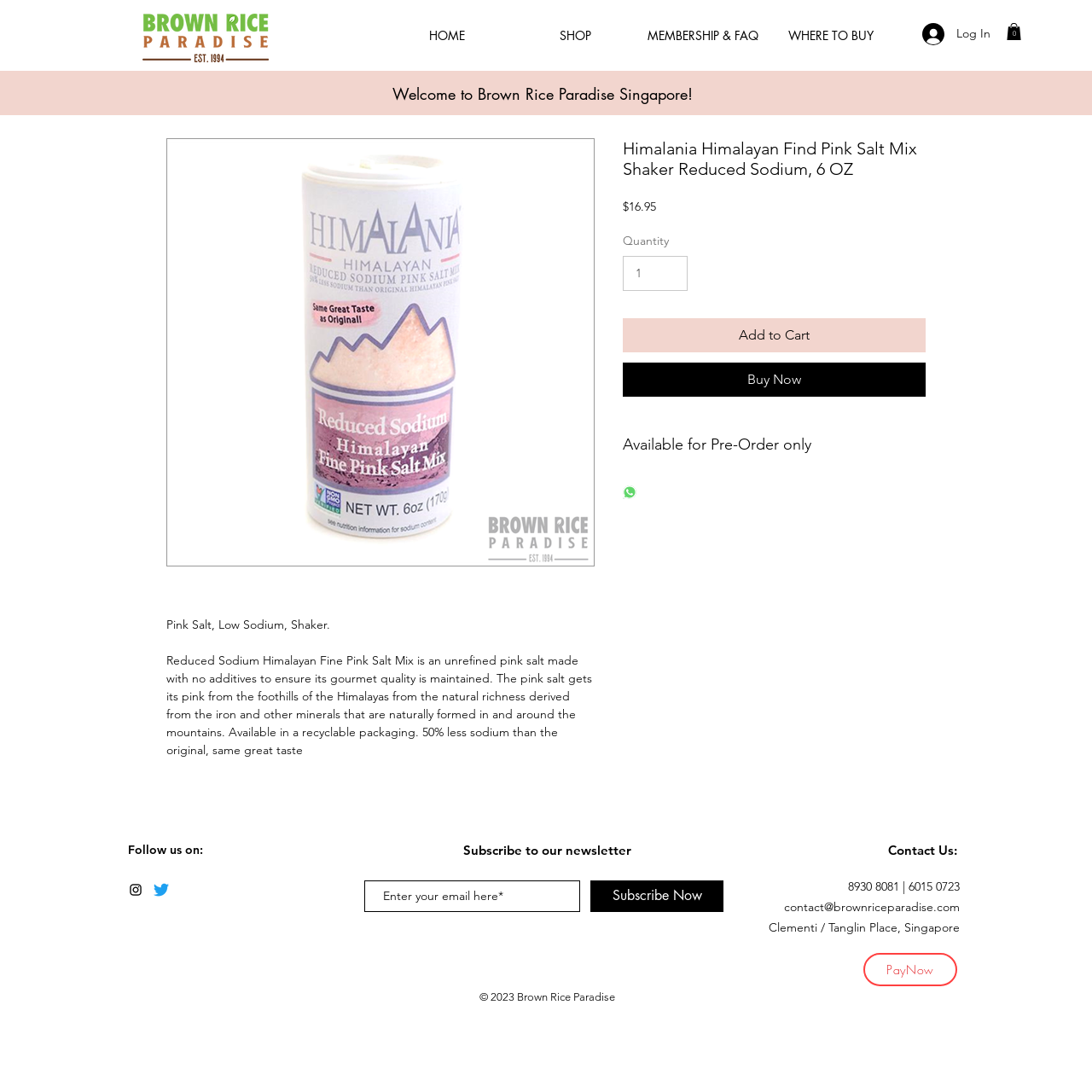What is the phone number to contact?
Look at the screenshot and give a one-word or phrase answer.

930 8081 | 6015 0723